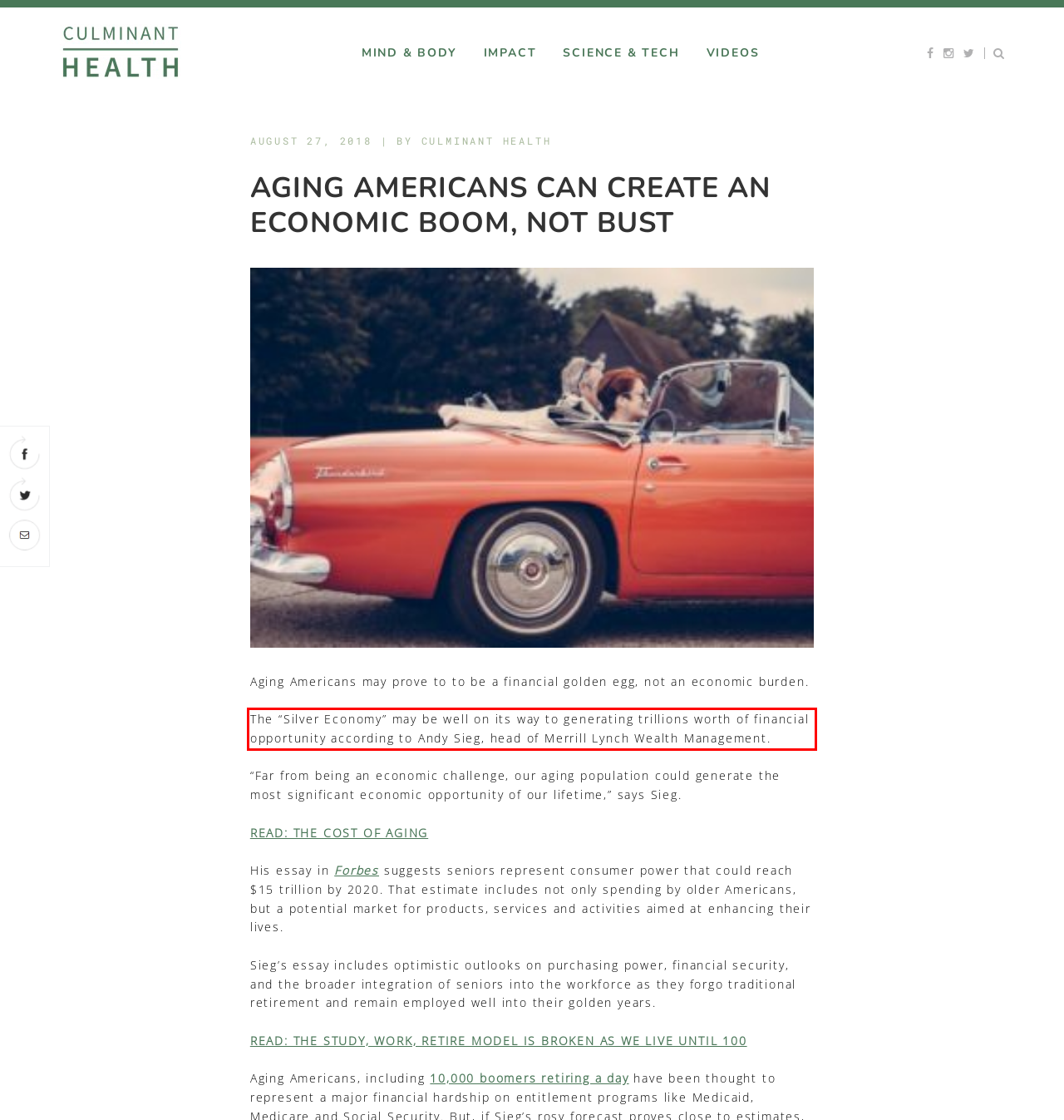Please examine the screenshot of the webpage and read the text present within the red rectangle bounding box.

The “Silver Economy” may be well on its way to generating trillions worth of financial opportunity according to Andy Sieg, head of Merrill Lynch Wealth Management.